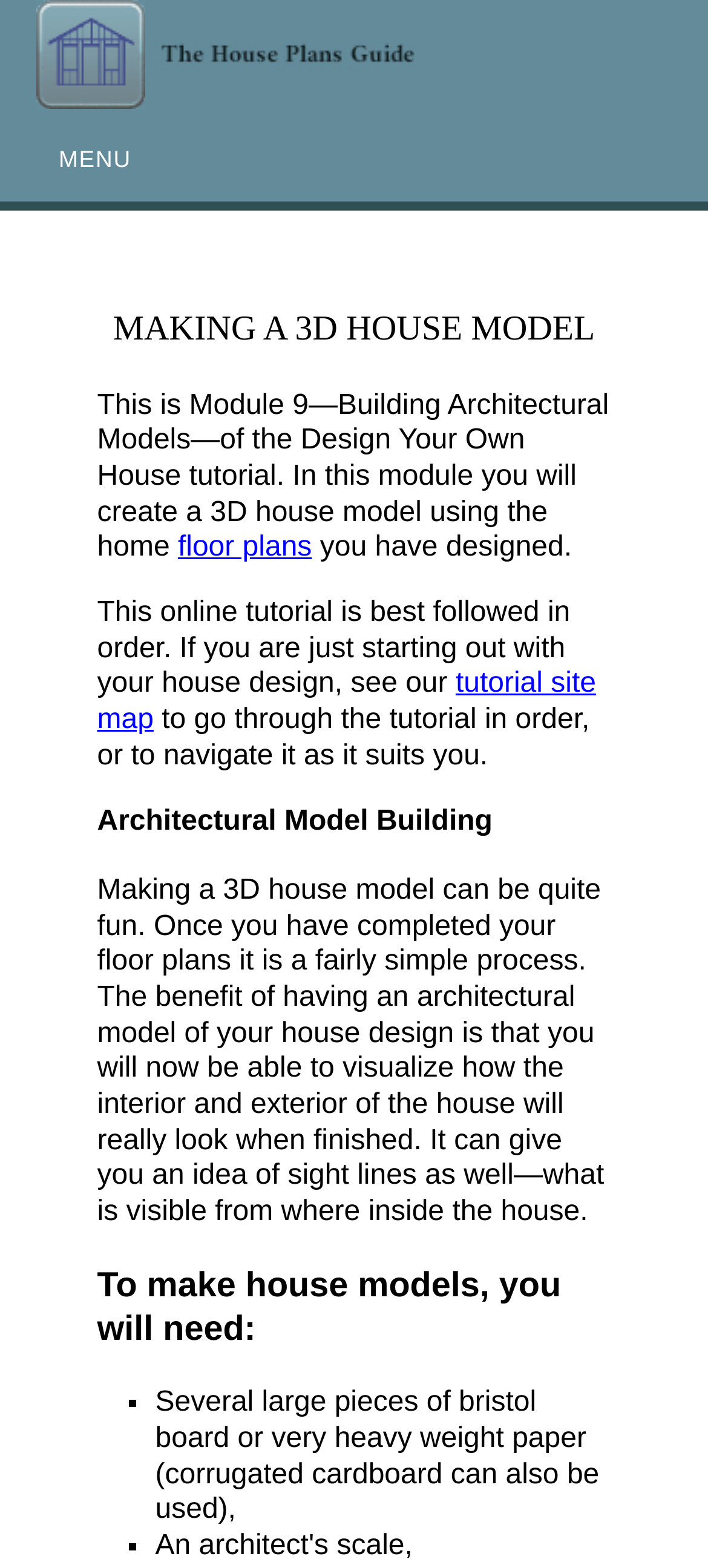Generate a comprehensive description of the webpage.

The webpage is about a tutorial on building architectural models, specifically designing a 3D house model. At the top left corner, there is a logo of HPG, accompanied by a text "HPG Logo text" next to it. Below the logo, there is a link to the menu.

The main content of the webpage is divided into sections, with headings and paragraphs of text. The first heading, "MAKING A 3D HOUSE MODEL", is located at the top center of the page. Below it, there is a paragraph of text that introduces the module and its objectives. The text mentions that the module is part of the "Design Your Own House" tutorial and that it will guide the user in creating a 3D house model using floor plans.

To the right of the introductory text, there is a link to "floor plans". The text continues below, explaining the benefits of following the tutorial in order and providing a link to the "tutorial site map" for navigation.

The next section is headed by "Architectural Model Building", located at the top center of the page. Below it, there is a paragraph of text that discusses the benefits of making a 3D house model, including visualizing the interior and exterior of the house and understanding sight lines.

The final section is headed by "To make house models, you will need:", located at the bottom center of the page. Below it, there is a list of required materials, marked by list markers "■". The list includes several large pieces of bristol board or heavy weight paper, and corrugated cardboard as an alternative.